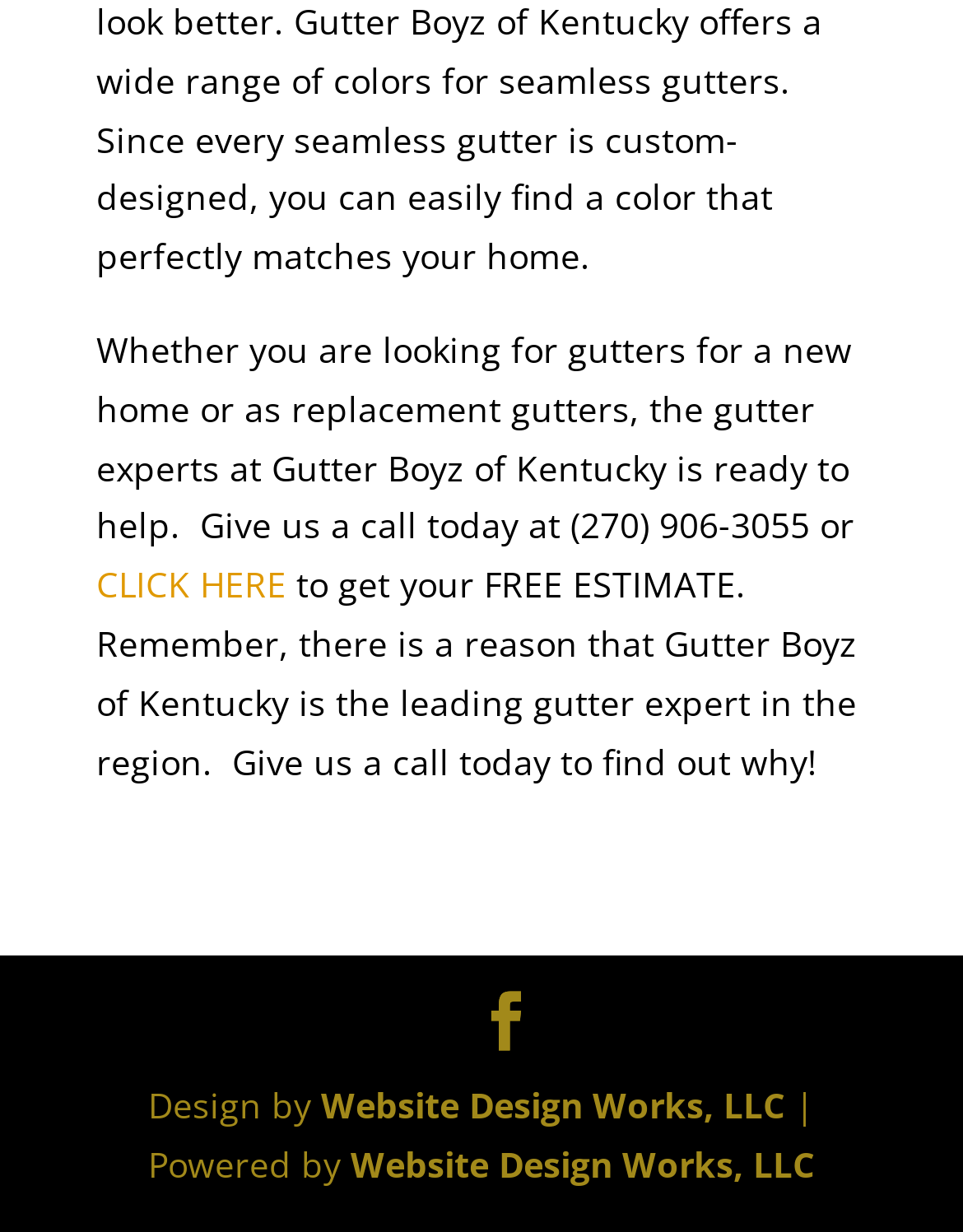What is the company name of the gutter experts?
Refer to the screenshot and deliver a thorough answer to the question presented.

The company name is mentioned in the first paragraph of text, which introduces the gutter experts as Gutter Boyz of Kentucky.